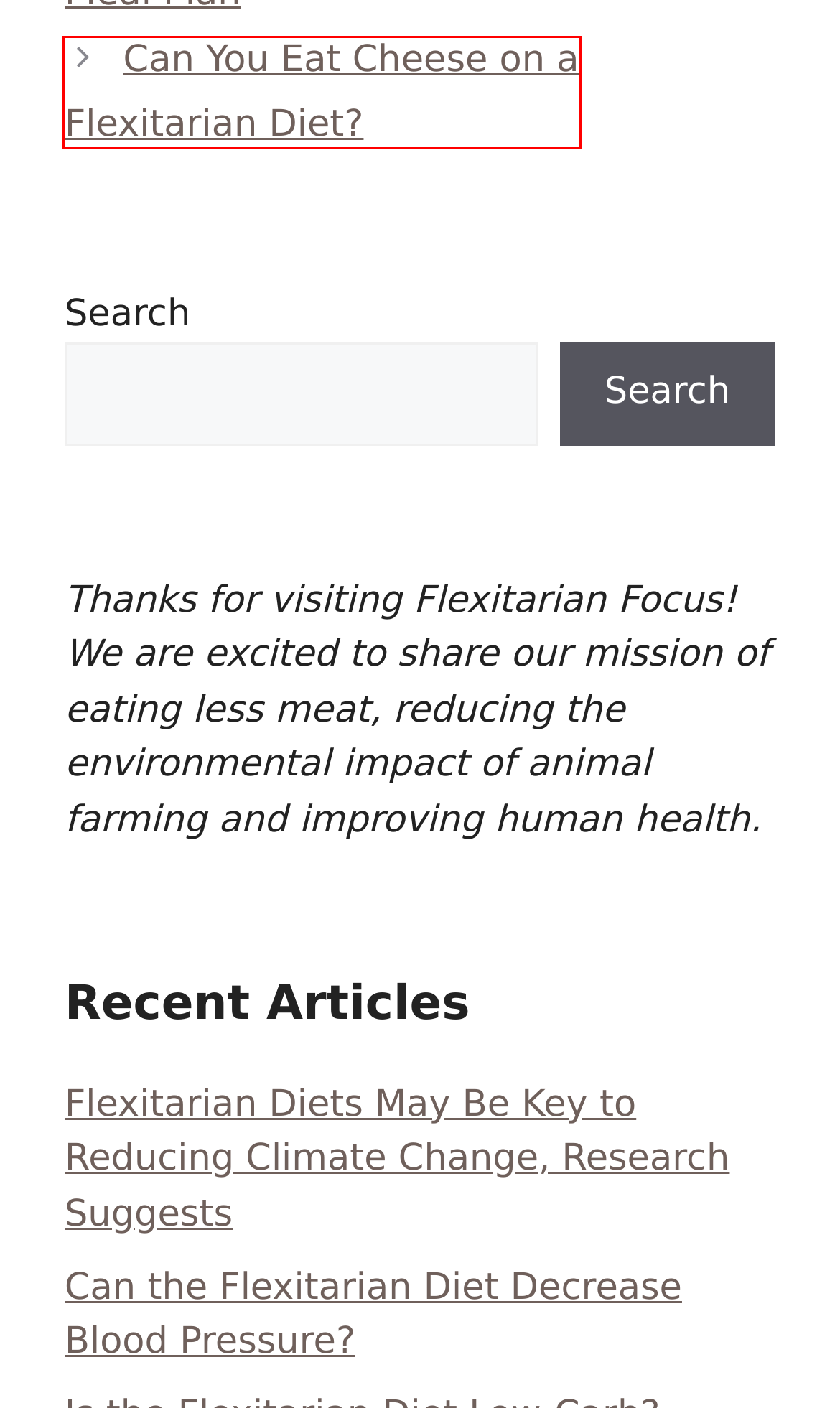You have a screenshot of a webpage with an element surrounded by a red bounding box. Choose the webpage description that best describes the new page after clicking the element inside the red bounding box. Here are the candidates:
A. Ten Delicious and Healthy Flexitarian Salads - Flexitarian Focus
B. Is a Flexitarian Diet Good for Weight Lifters? - Flexitarian Focus
C. 7 Reasons to Eat Less Meat - Flexitarian Focus
D. Can the Flexitarian Diet Decrease Blood Pressure? - Flexitarian Focus
E. Is the Flexitarian Diet Low-Carb? - Flexitarian Focus
F. Can You Eat Cheese on a Flexitarian Diet? - Flexitarian Focus
G. Alice Munro, Author at Flexitarian Focus
H. Flexitarian Focus - The Magazine for Flexitarians!

F